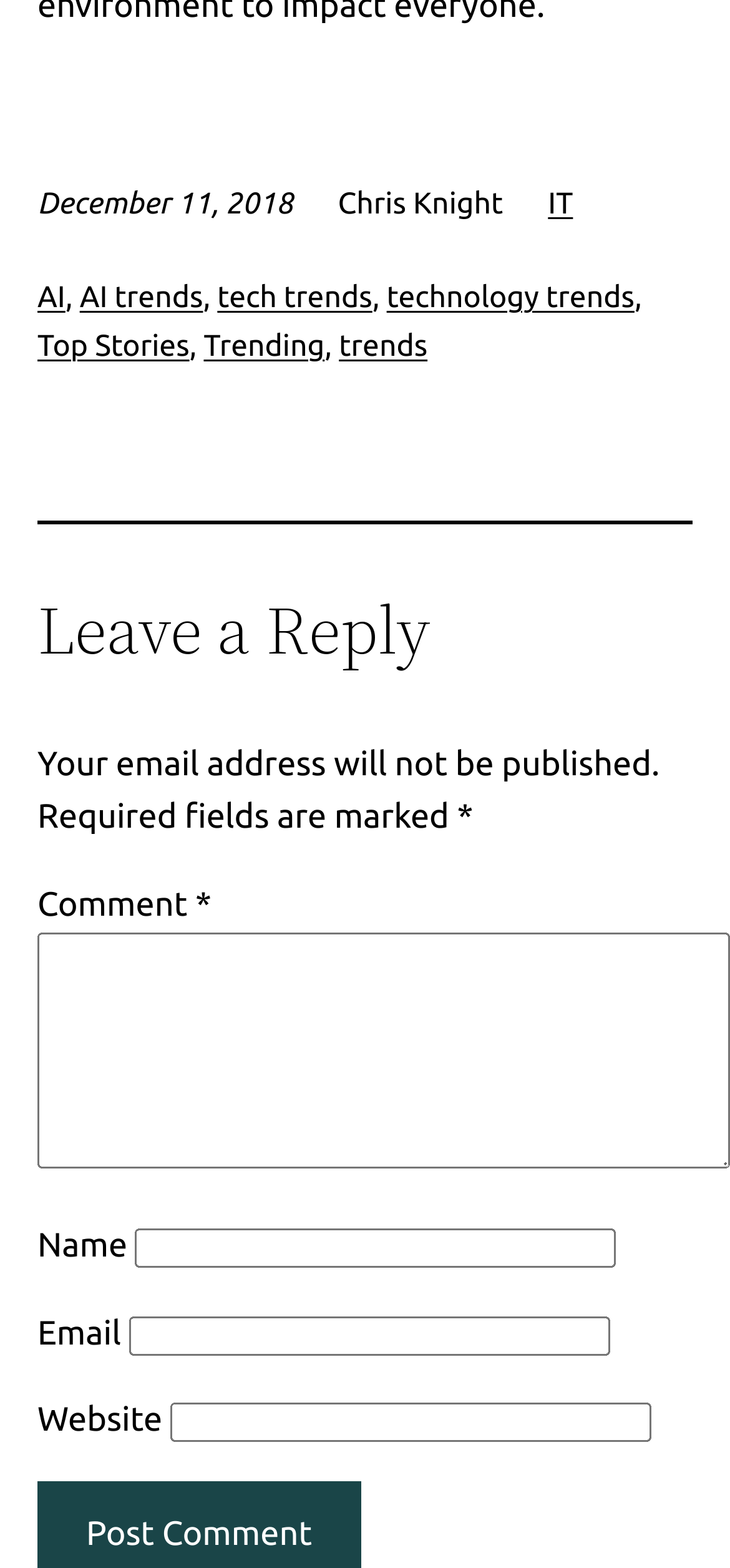What is the purpose of the textbox at the bottom?
Answer the question with a single word or phrase by looking at the picture.

To enter a comment